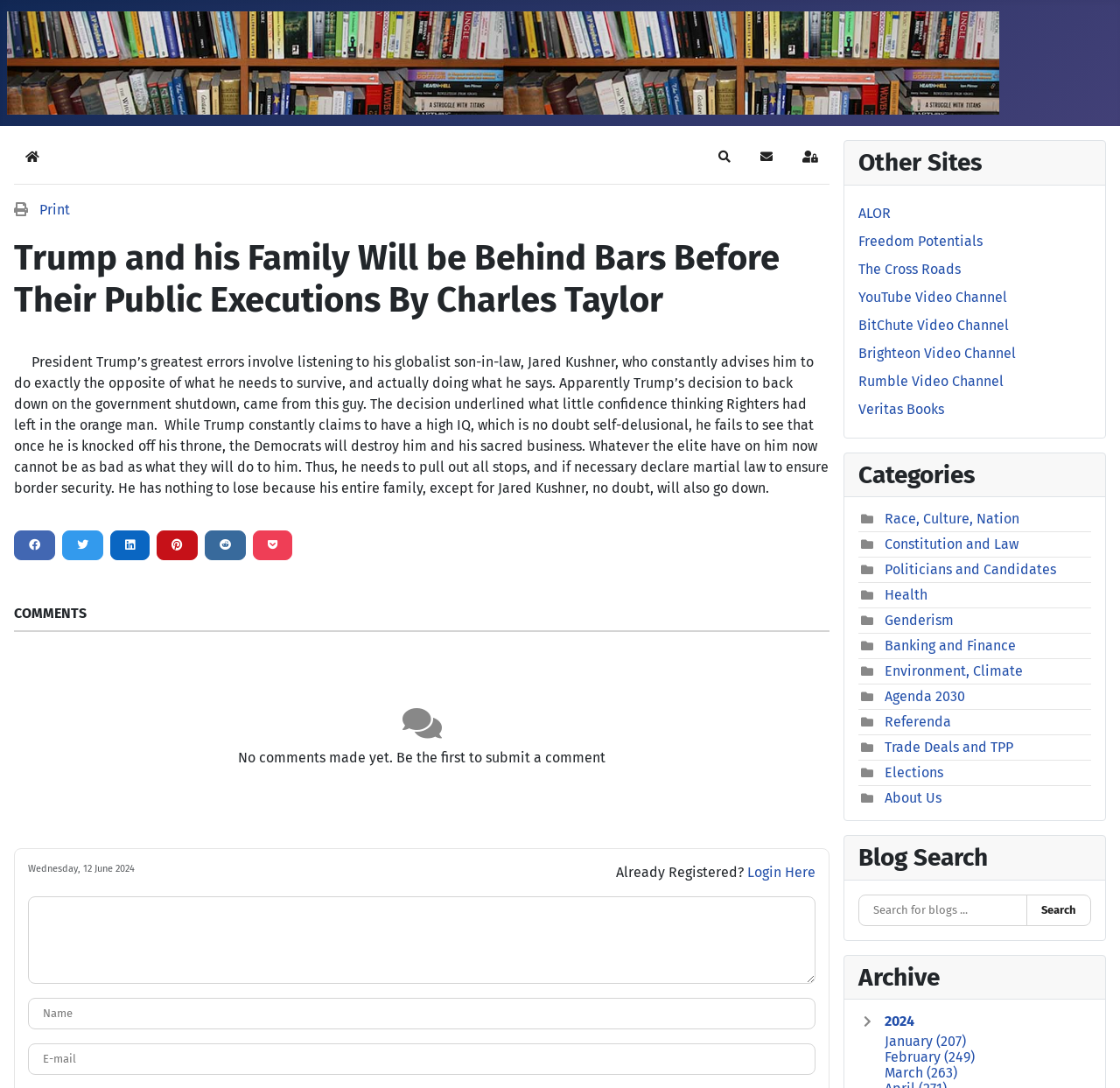Identify and provide the main heading of the webpage.

Trump and his Family Will be Behind Bars Before Their Public Executions By Charles Taylor